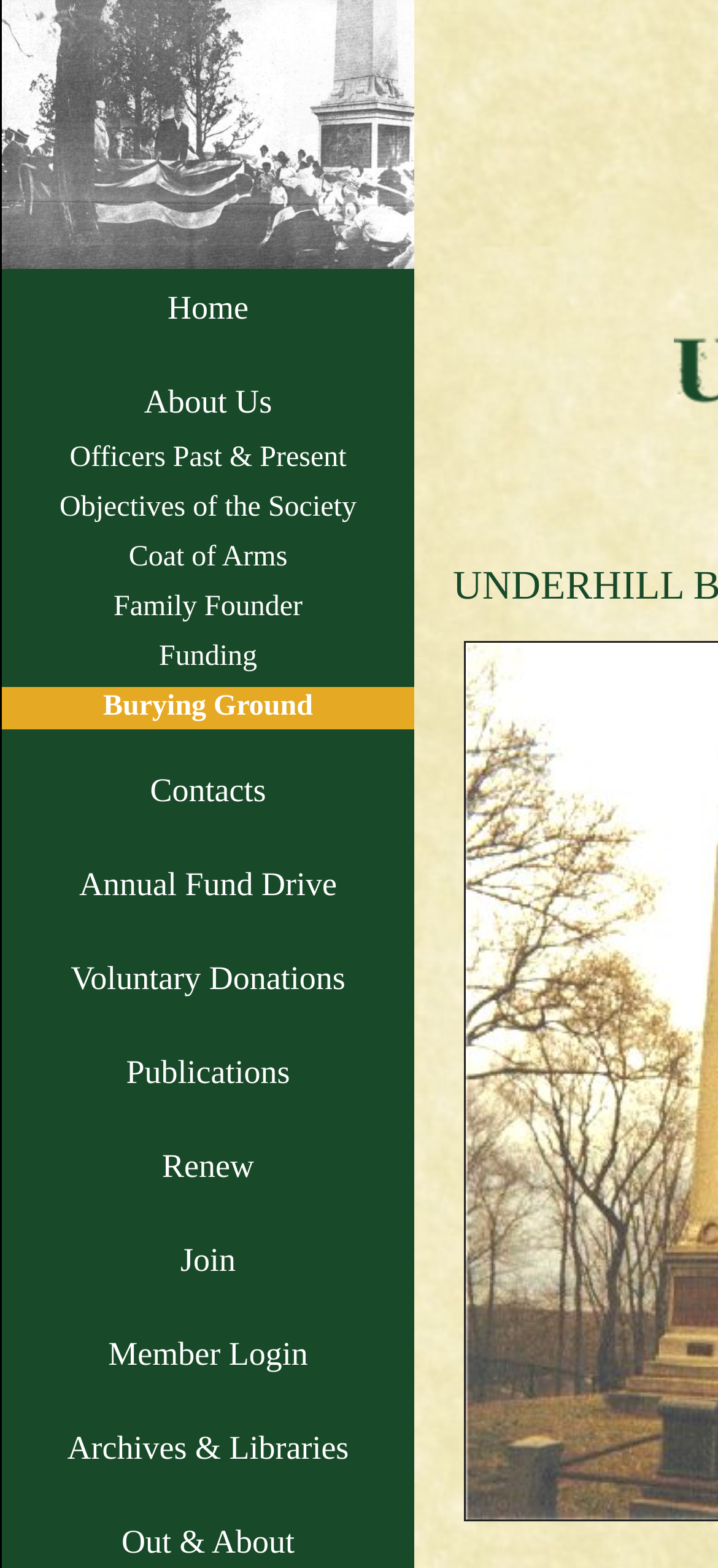Kindly determine the bounding box coordinates for the area that needs to be clicked to execute this instruction: "explore the archives and libraries".

[0.094, 0.912, 0.486, 0.935]